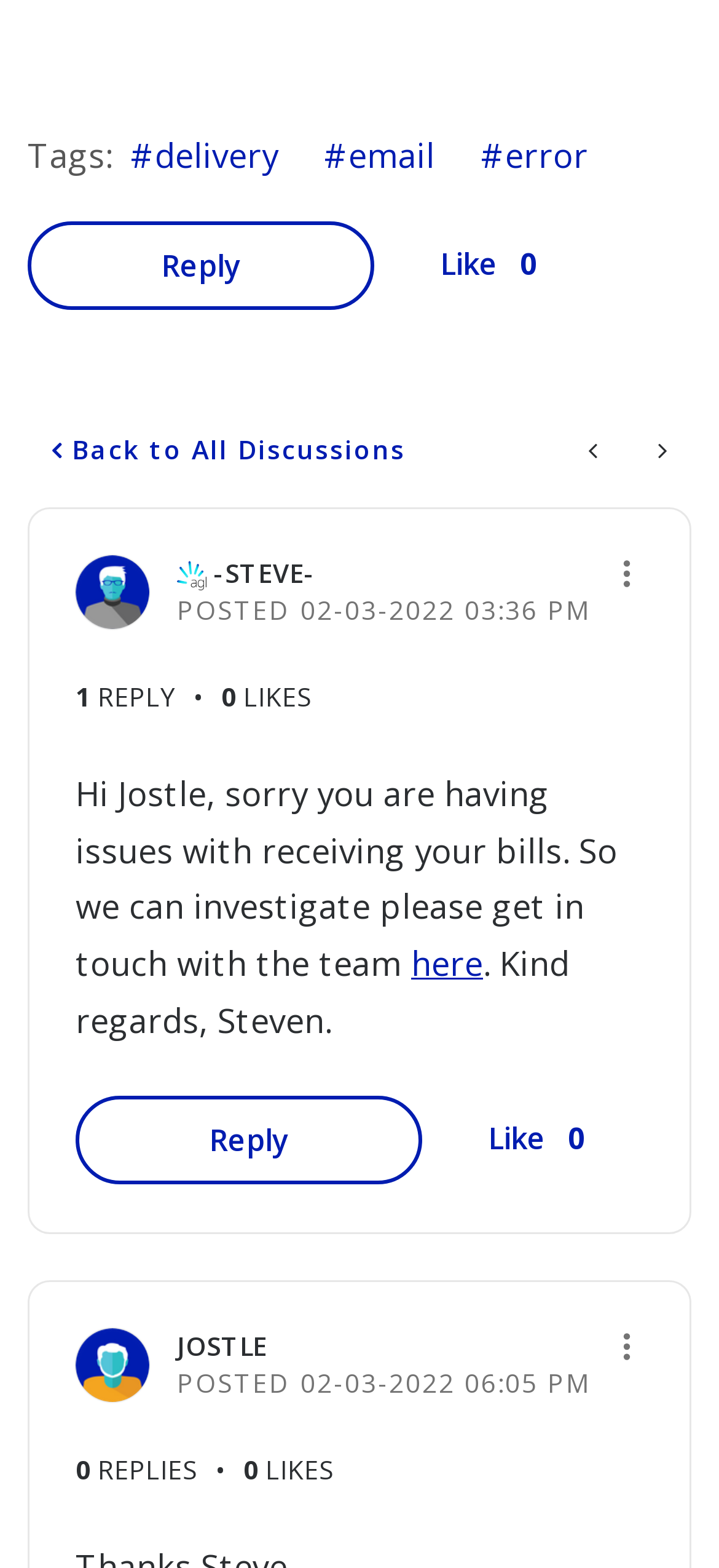What is the date of the latest post?
Using the information from the image, answer the question thoroughly.

I looked for the latest 'Posted on' label and found the corresponding date, which is 02-03-2022.